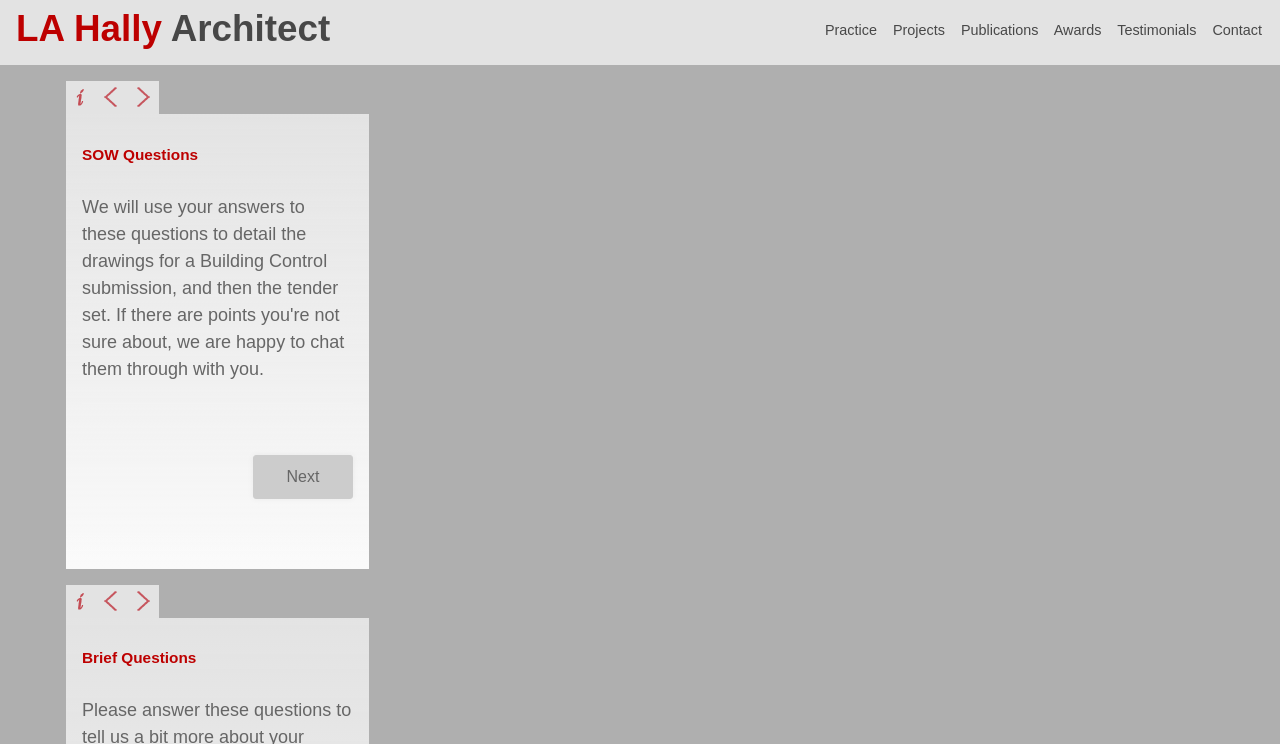Calculate the bounding box coordinates for the UI element based on the following description: "LA Hally Architect". Ensure the coordinates are four float numbers between 0 and 1, i.e., [left, top, right, bottom].

[0.0, 0.011, 0.258, 0.067]